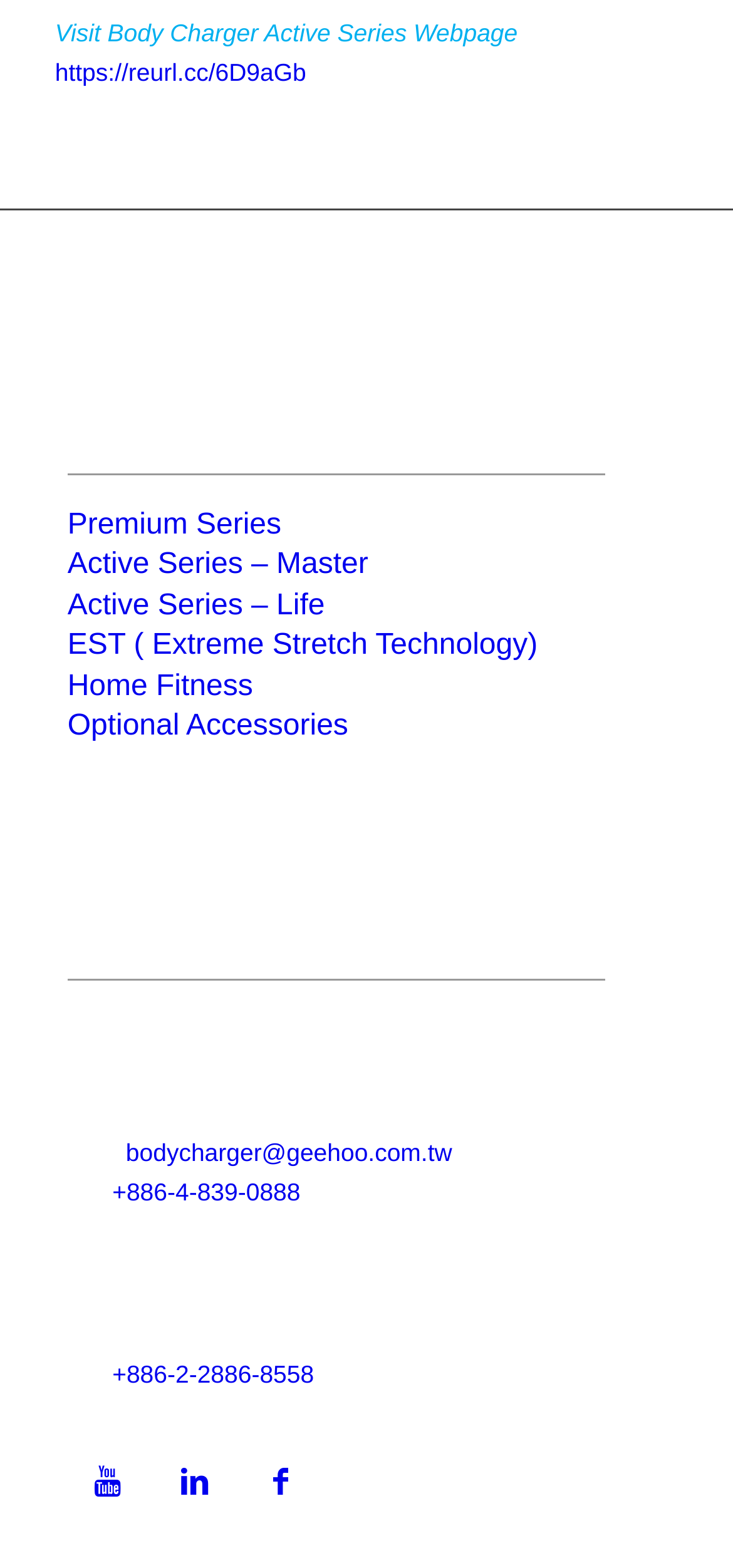Show me the bounding box coordinates of the clickable region to achieve the task as per the instruction: "Contact via email".

[0.172, 0.725, 0.617, 0.743]